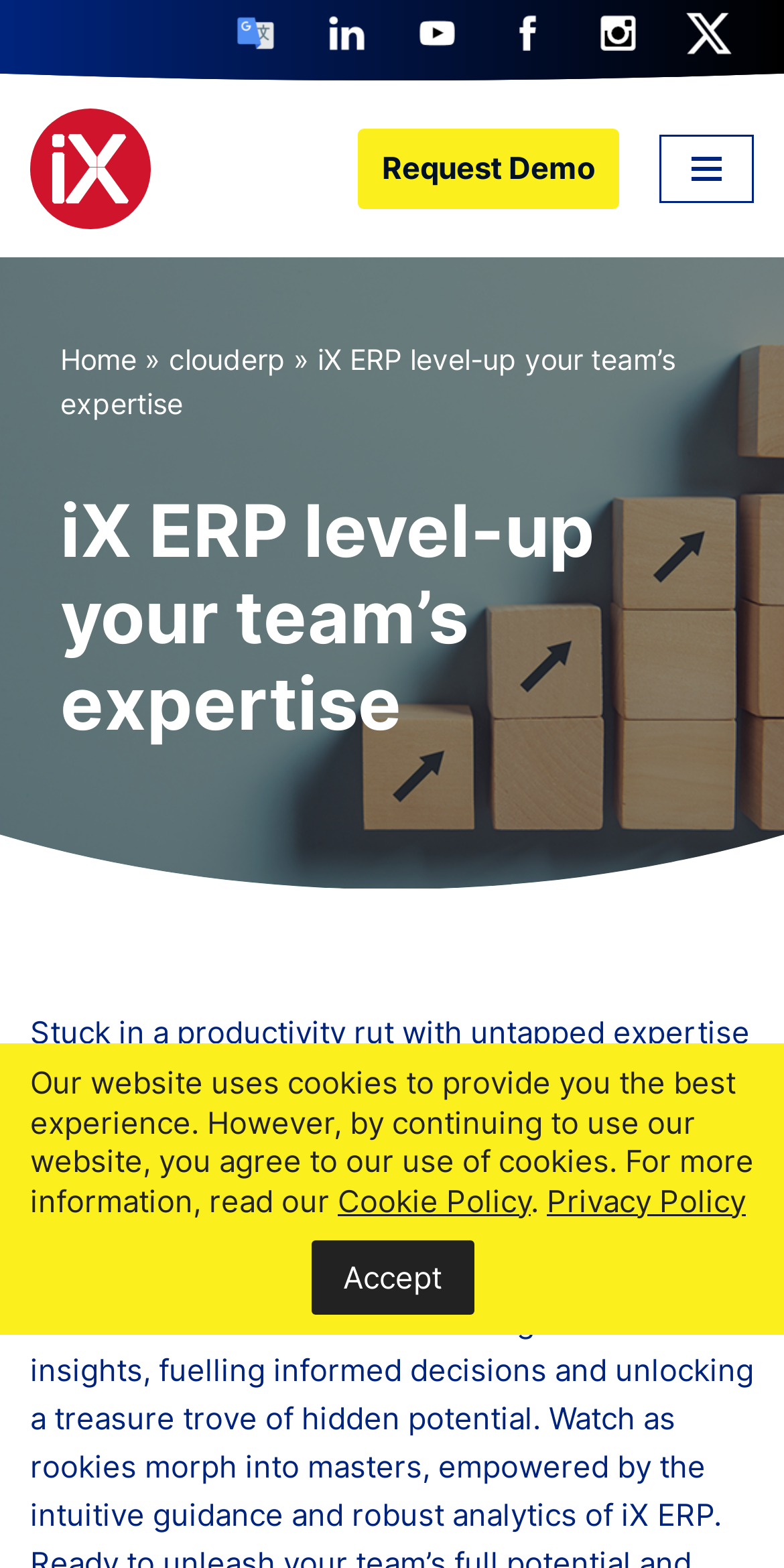Provide the bounding box coordinates, formatted as (top-left x, top-left y, bottom-right x, bottom-right y), with all values being floating point numbers between 0 and 1. Identify the bounding box of the UI element that matches the description: Skip to content

[0.0, 0.041, 0.077, 0.067]